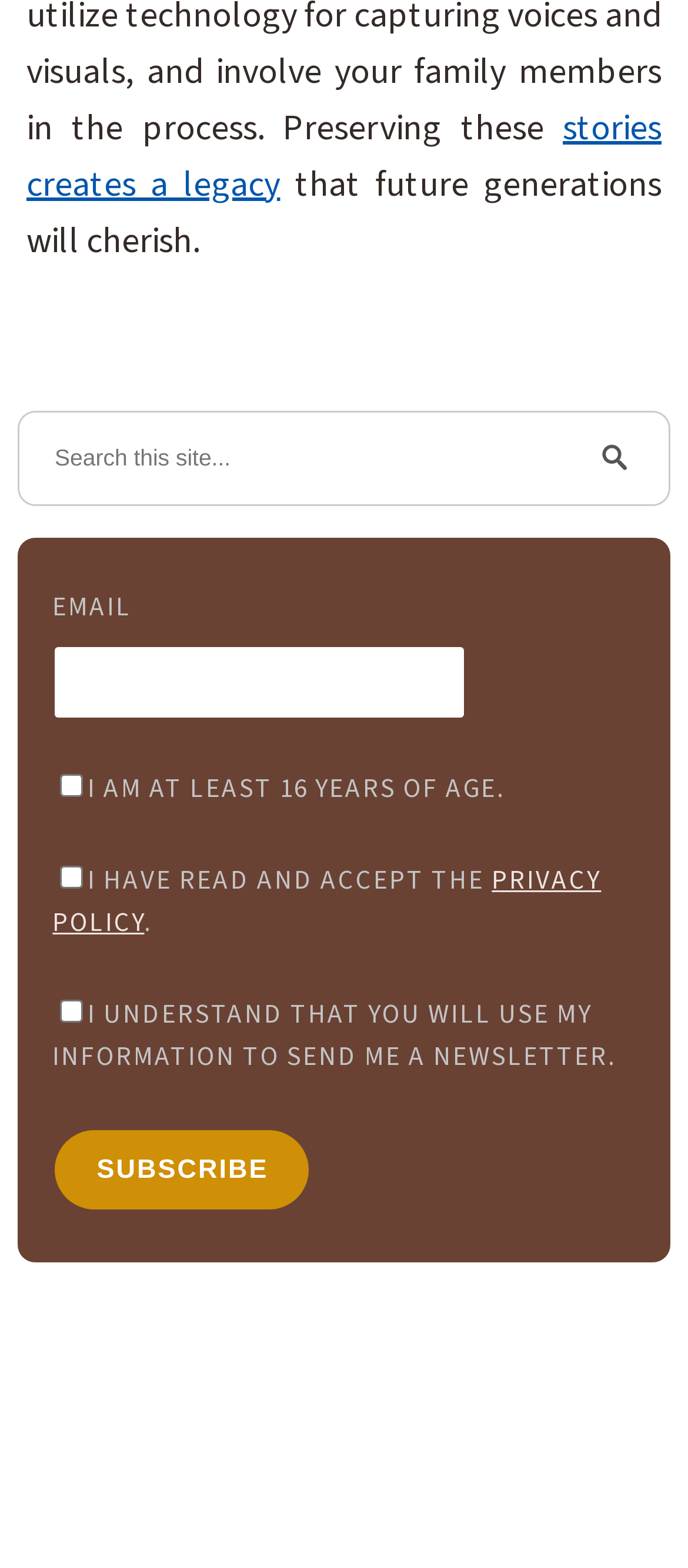Determine the bounding box coordinates of the region to click in order to accomplish the following instruction: "enter email address". Provide the coordinates as four float numbers between 0 and 1, specifically [left, top, right, bottom].

[0.079, 0.413, 0.674, 0.458]